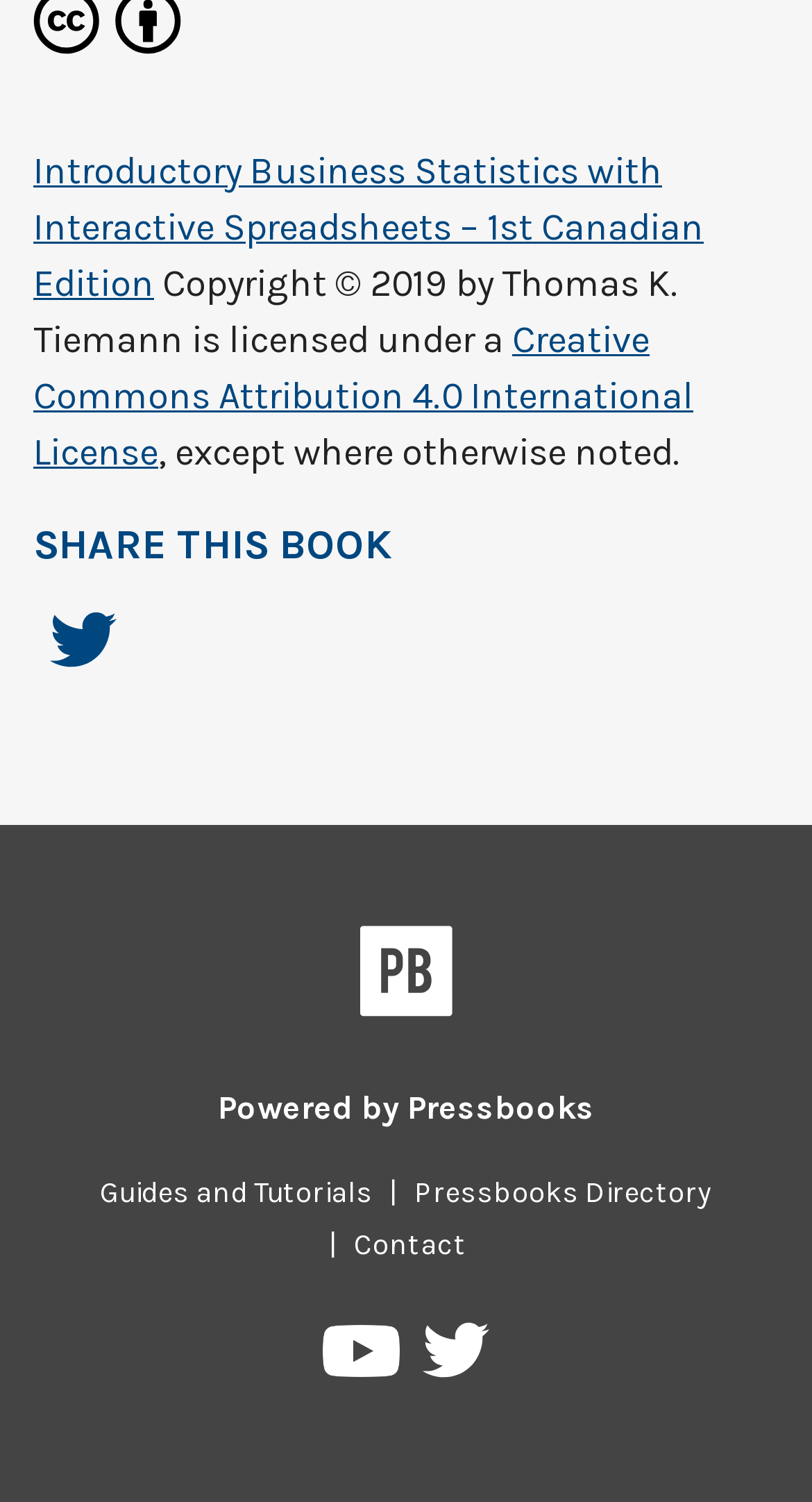Who is the copyright holder?
Based on the visual, give a brief answer using one word or a short phrase.

Thomas K. Tiemann